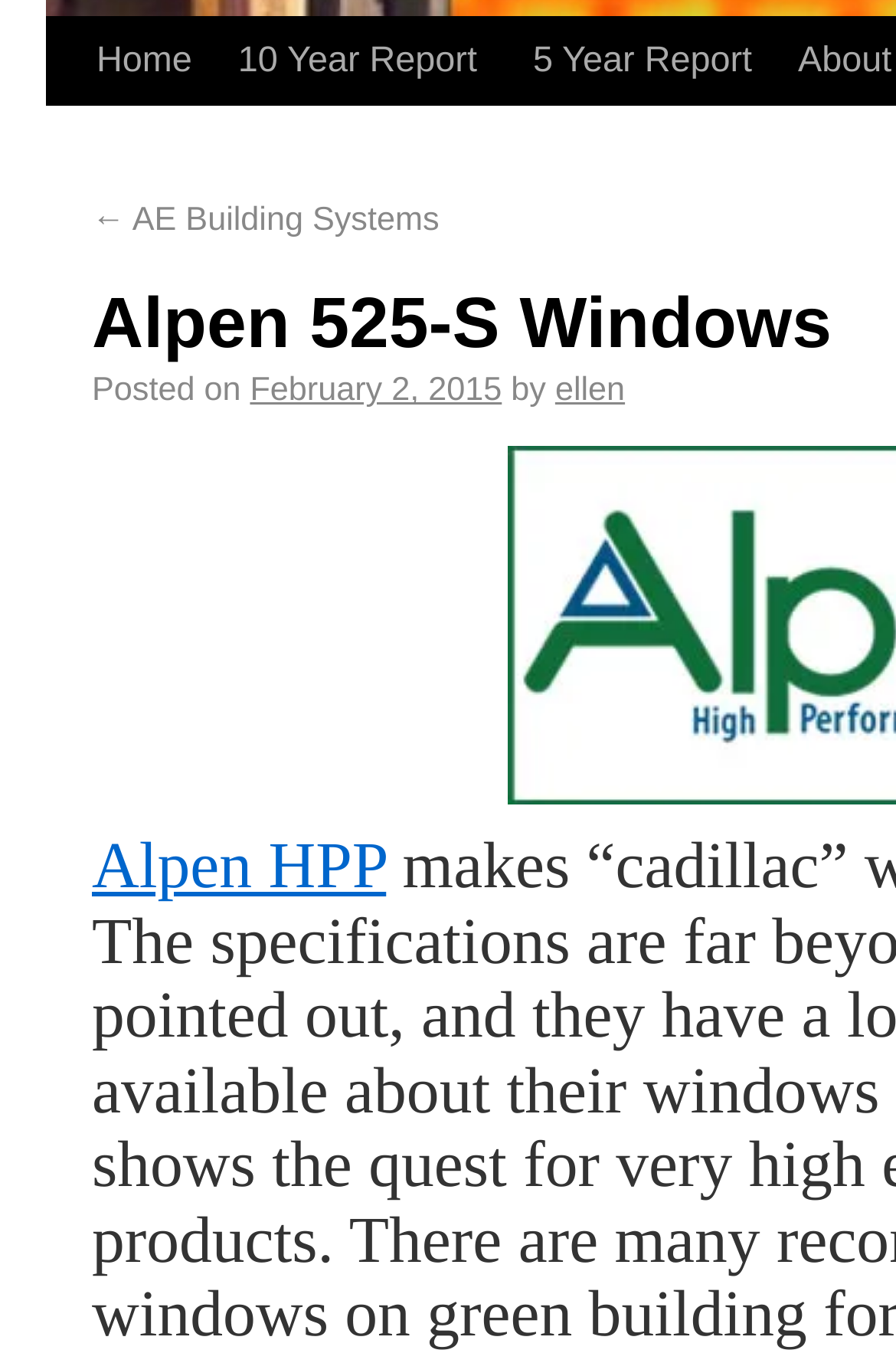Locate the UI element described by Alpen HPP in the provided webpage screenshot. Return the bounding box coordinates in the format (top-left x, top-left y, bottom-right x, bottom-right y), ensuring all values are between 0 and 1.

[0.103, 0.611, 0.431, 0.663]